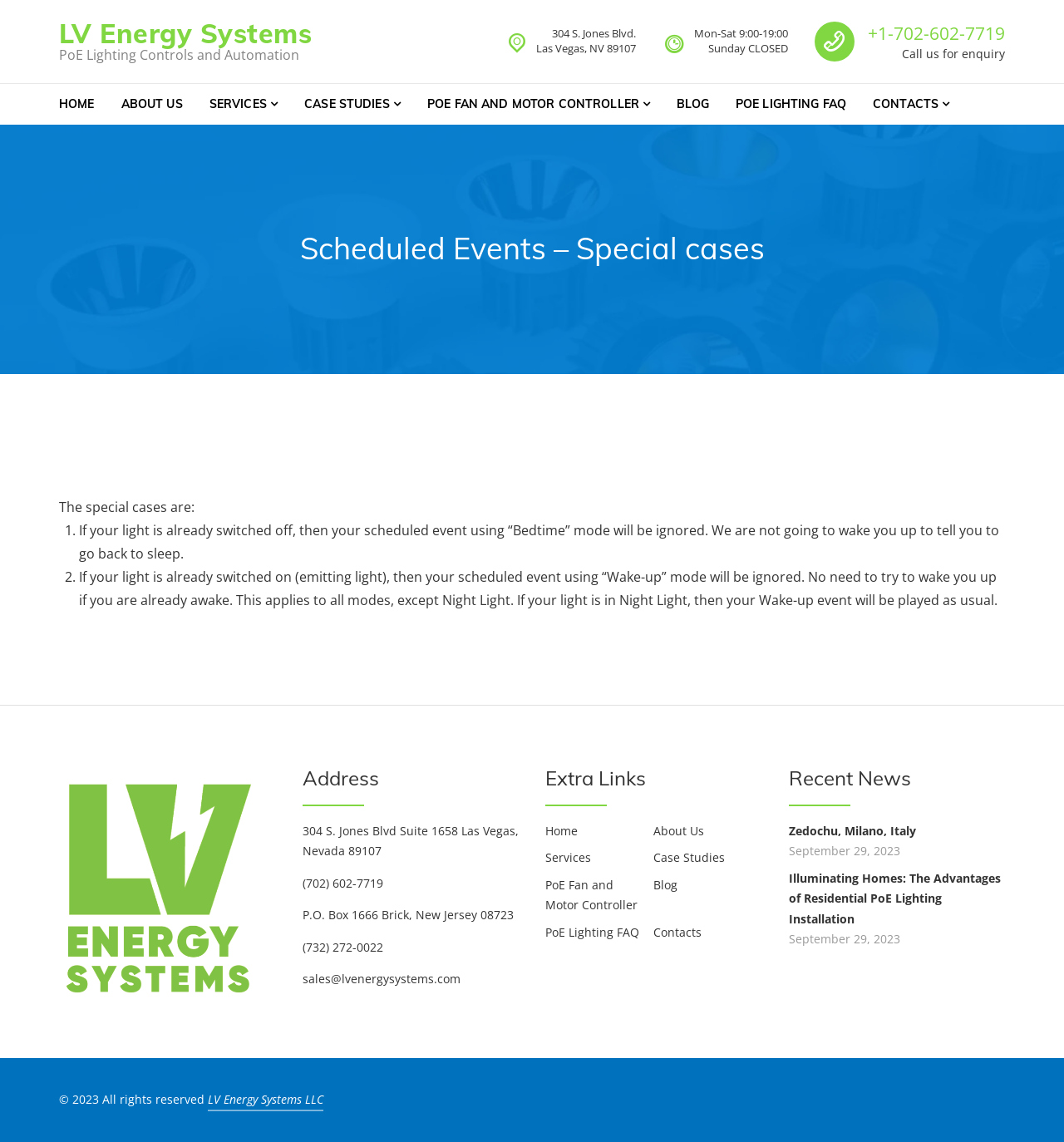Answer the following inquiry with a single word or phrase:
What are the special cases for scheduled events?

Two cases